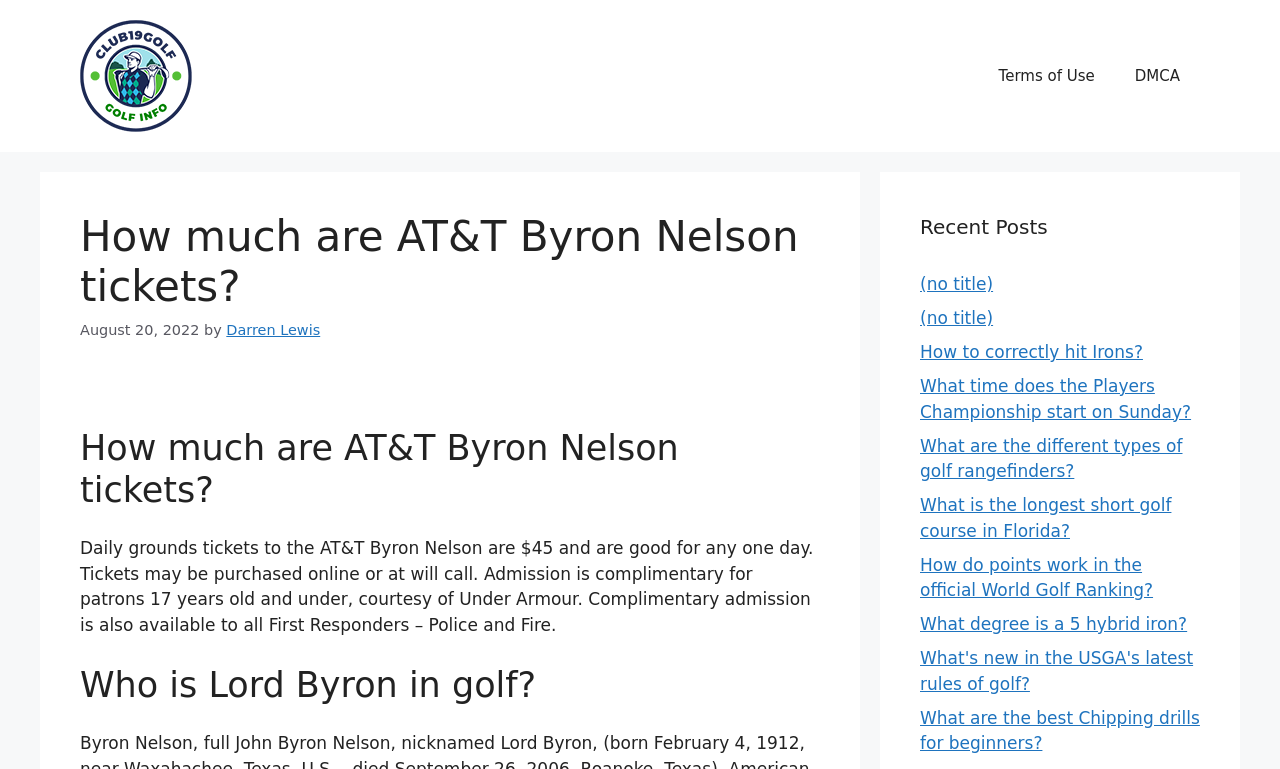Locate the bounding box of the UI element defined by this description: "parent_node: Dream House". The coordinates should be given as four float numbers between 0 and 1, formatted as [left, top, right, bottom].

None